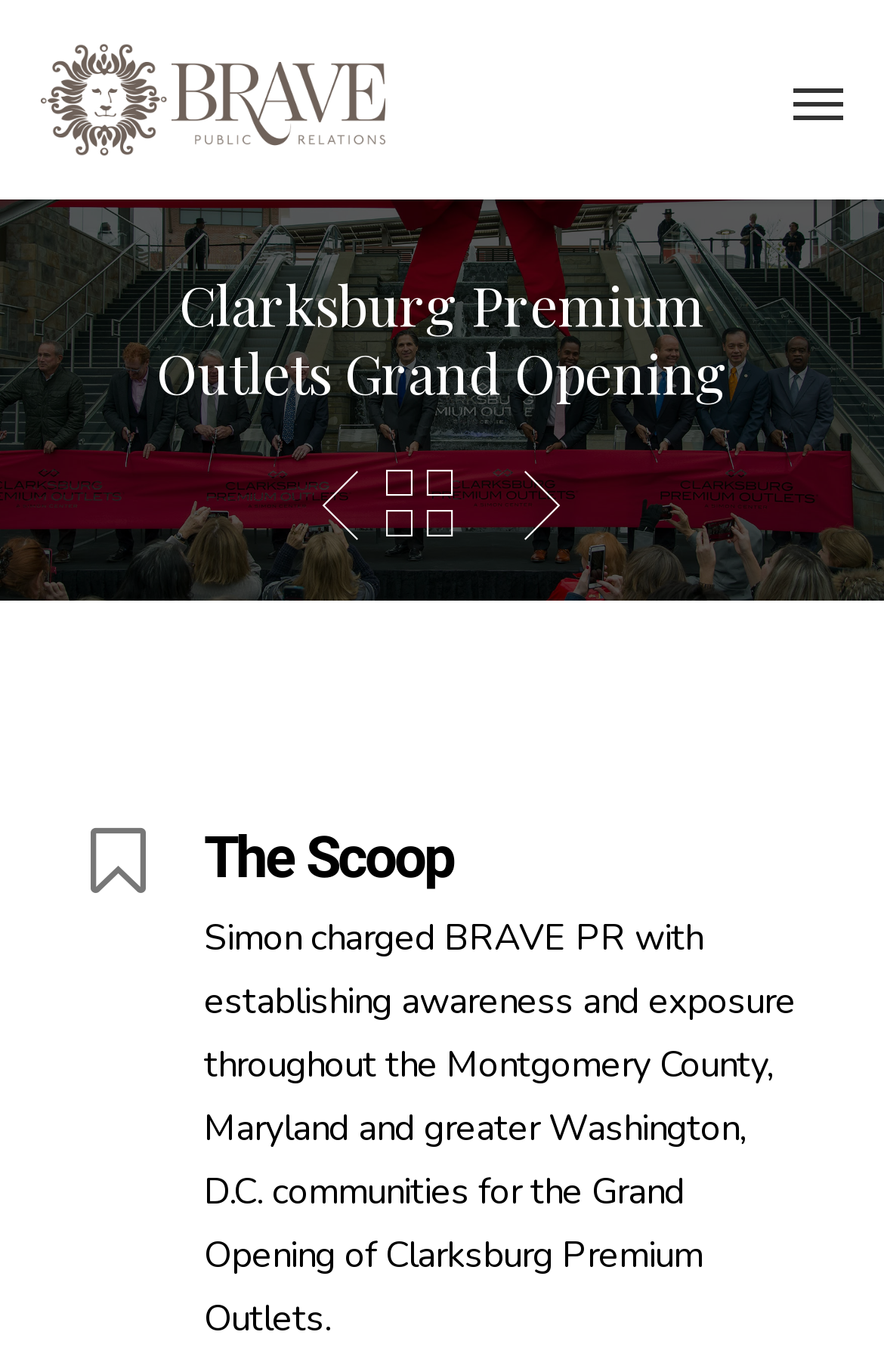Determine the bounding box coordinates for the UI element matching this description: "title="Back to all projects"".

[0.433, 0.341, 0.515, 0.394]